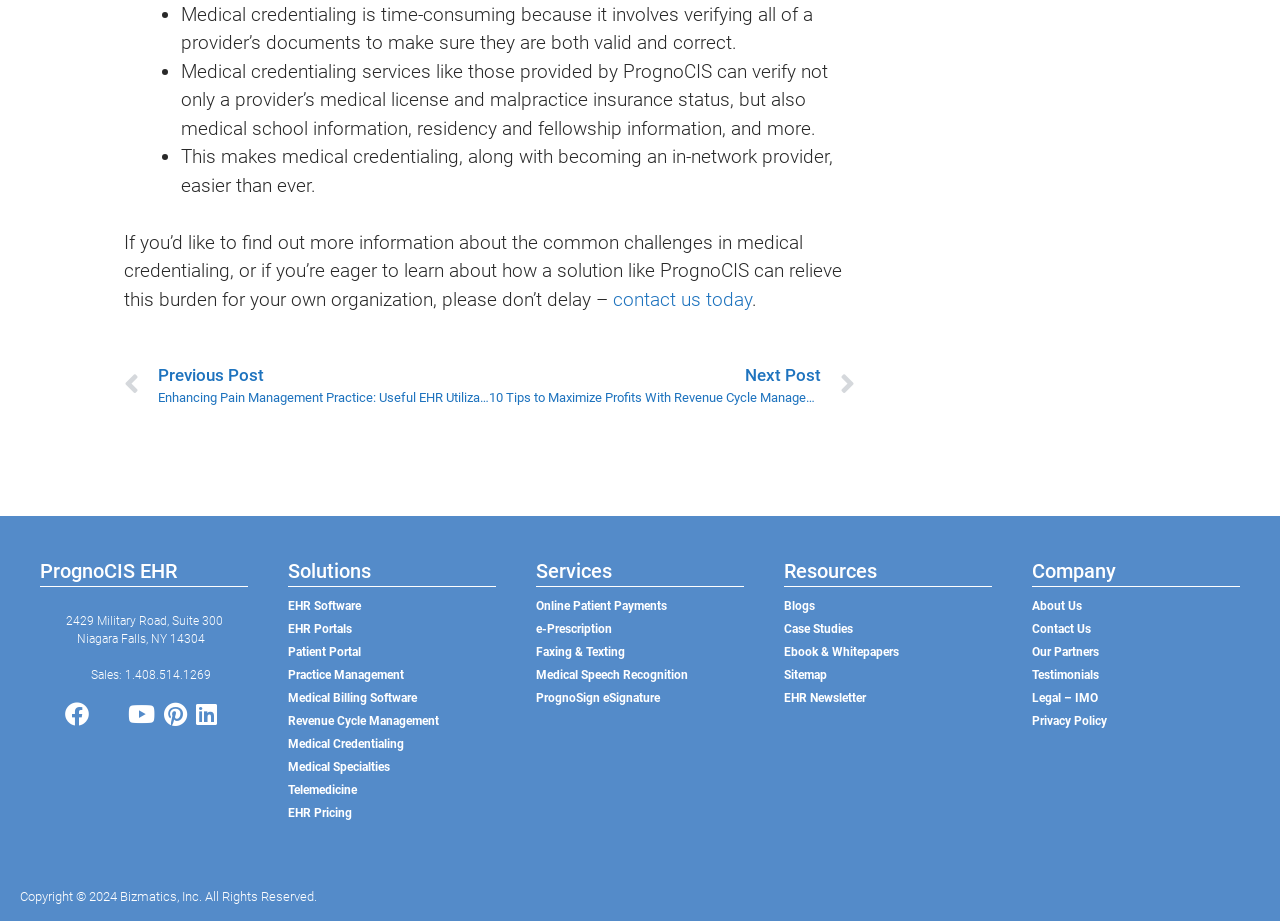How many links are there in the 'Solutions' section?
Using the image, answer in one word or phrase.

7